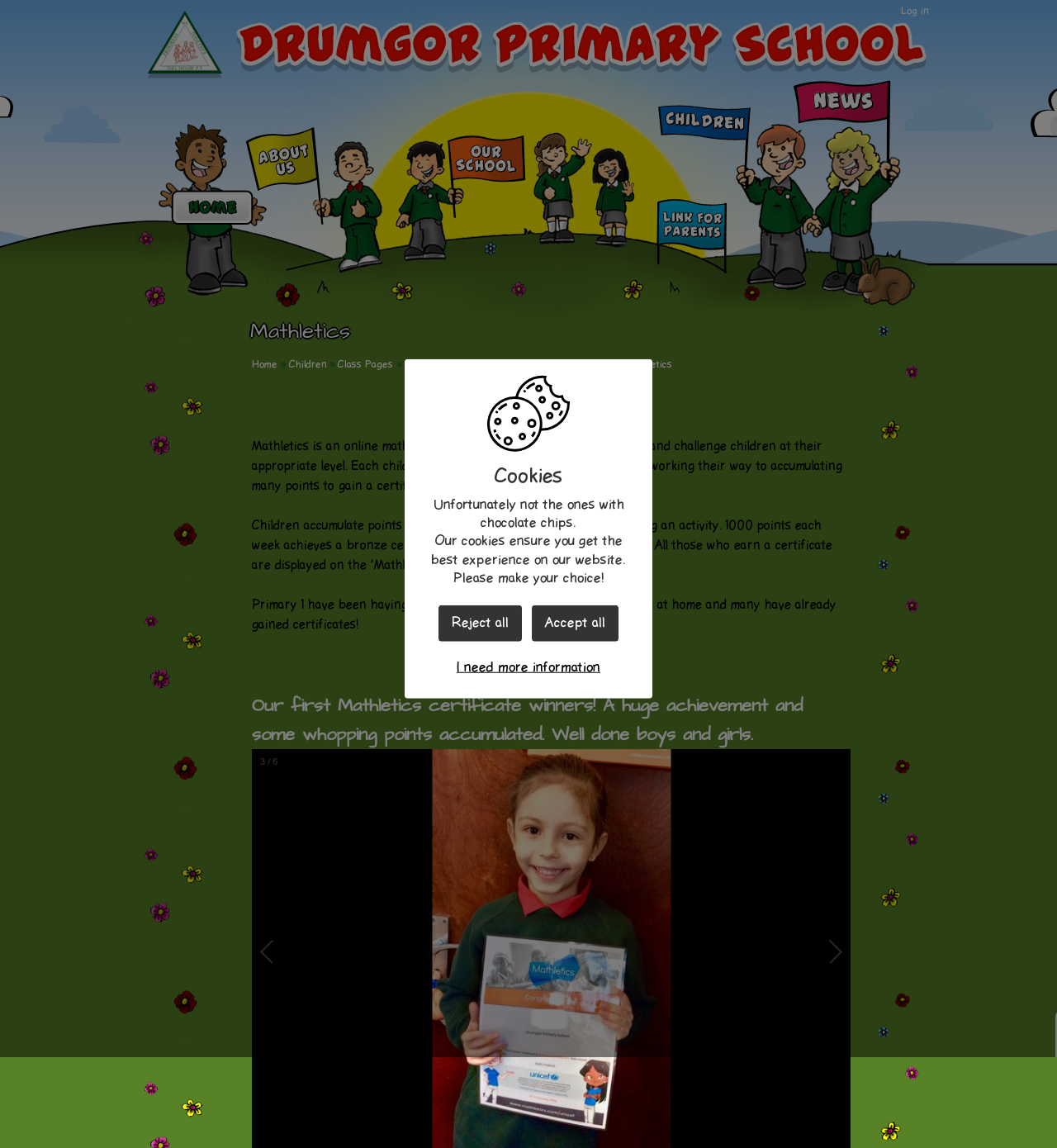Specify the bounding box coordinates (top-left x, top-left y, bottom-right x, bottom-right y) of the UI element in the screenshot that matches this description: Sauces

None